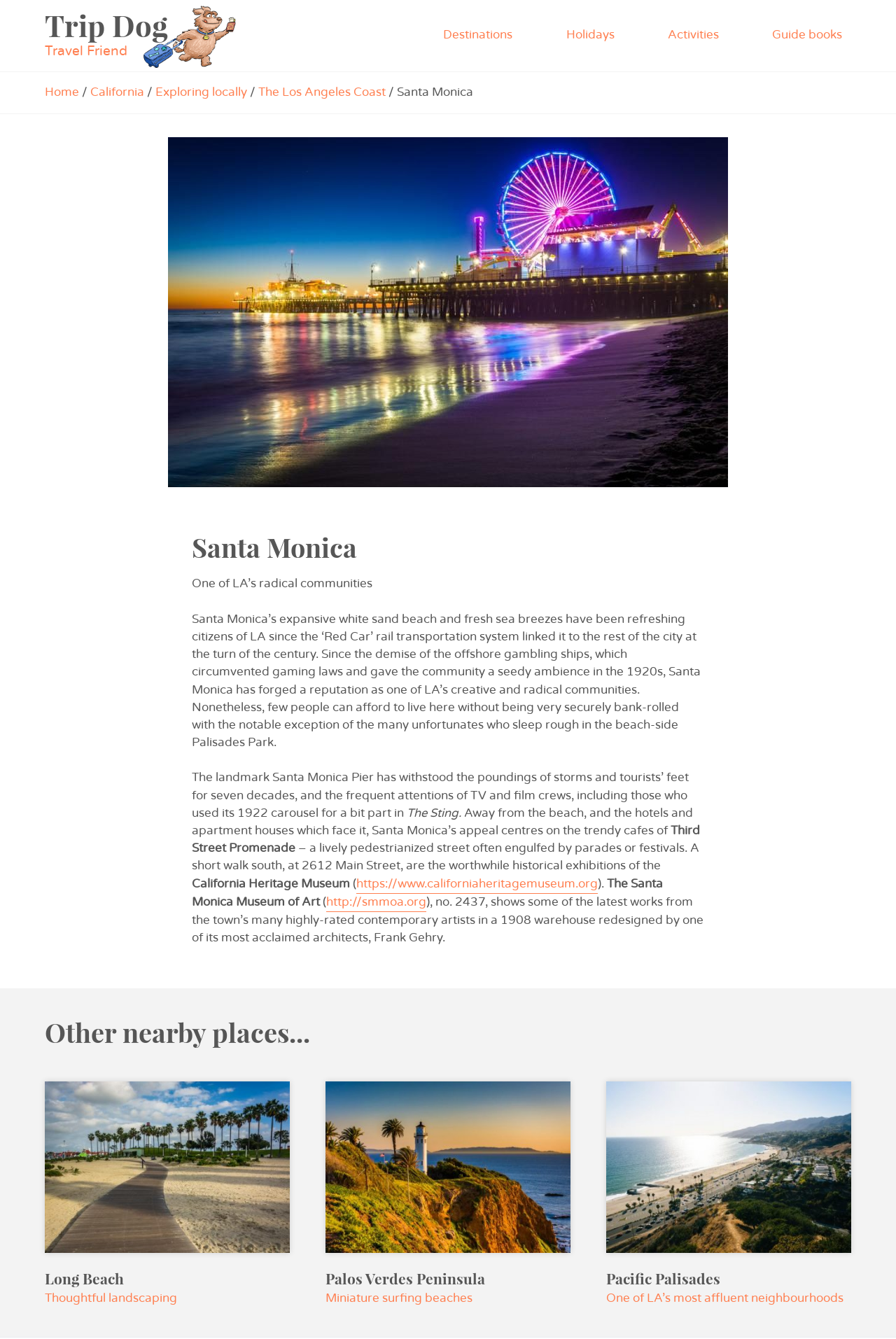For the following element description, predict the bounding box coordinates in the format (top-left x, top-left y, bottom-right x, bottom-right y). All values should be floating point numbers between 0 and 1. Description: Palos Verdes Peninsula

[0.363, 0.947, 0.637, 0.963]